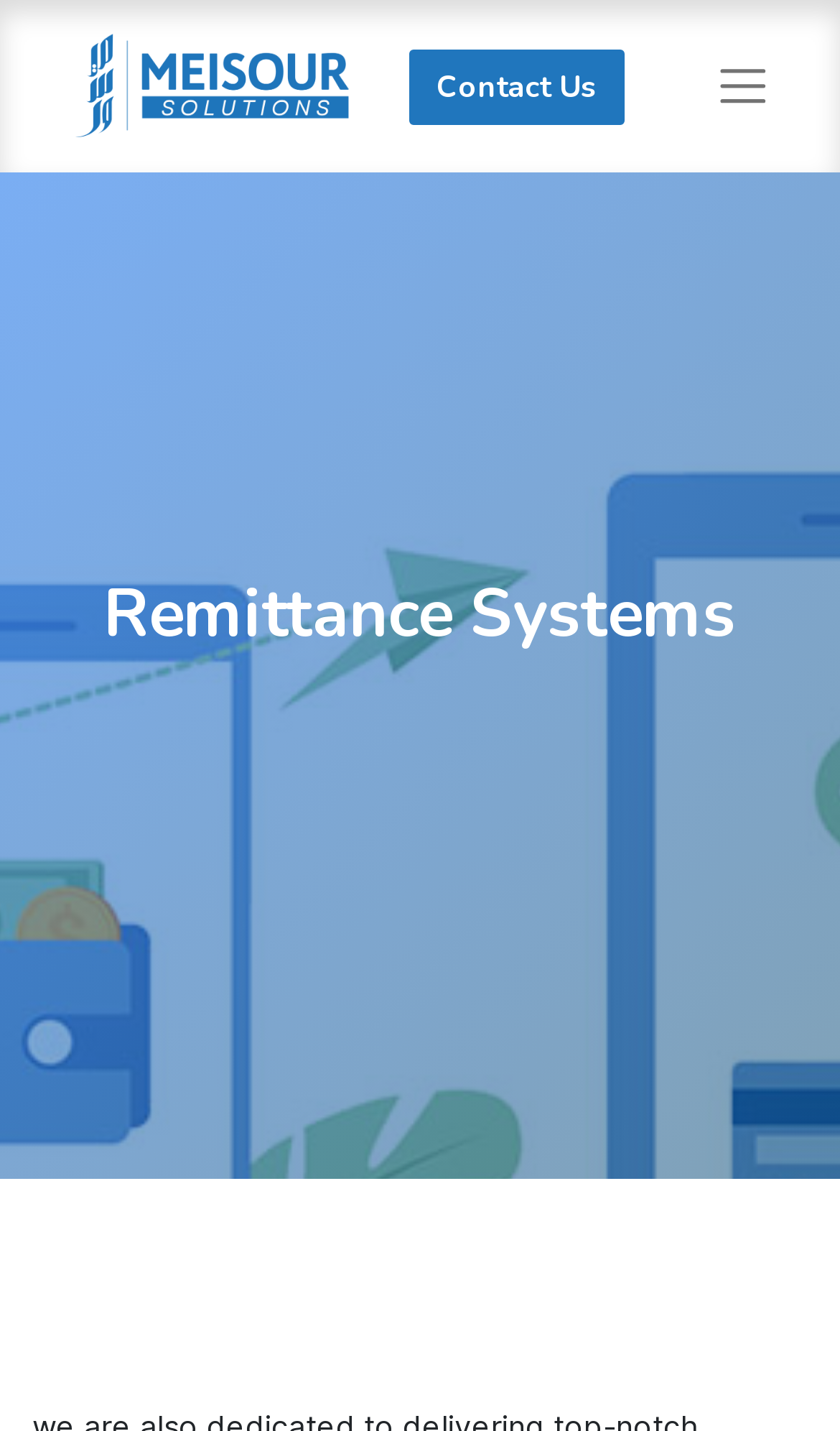Is there a contact page on the website?
Use the screenshot to answer the question with a single word or phrase.

Yes